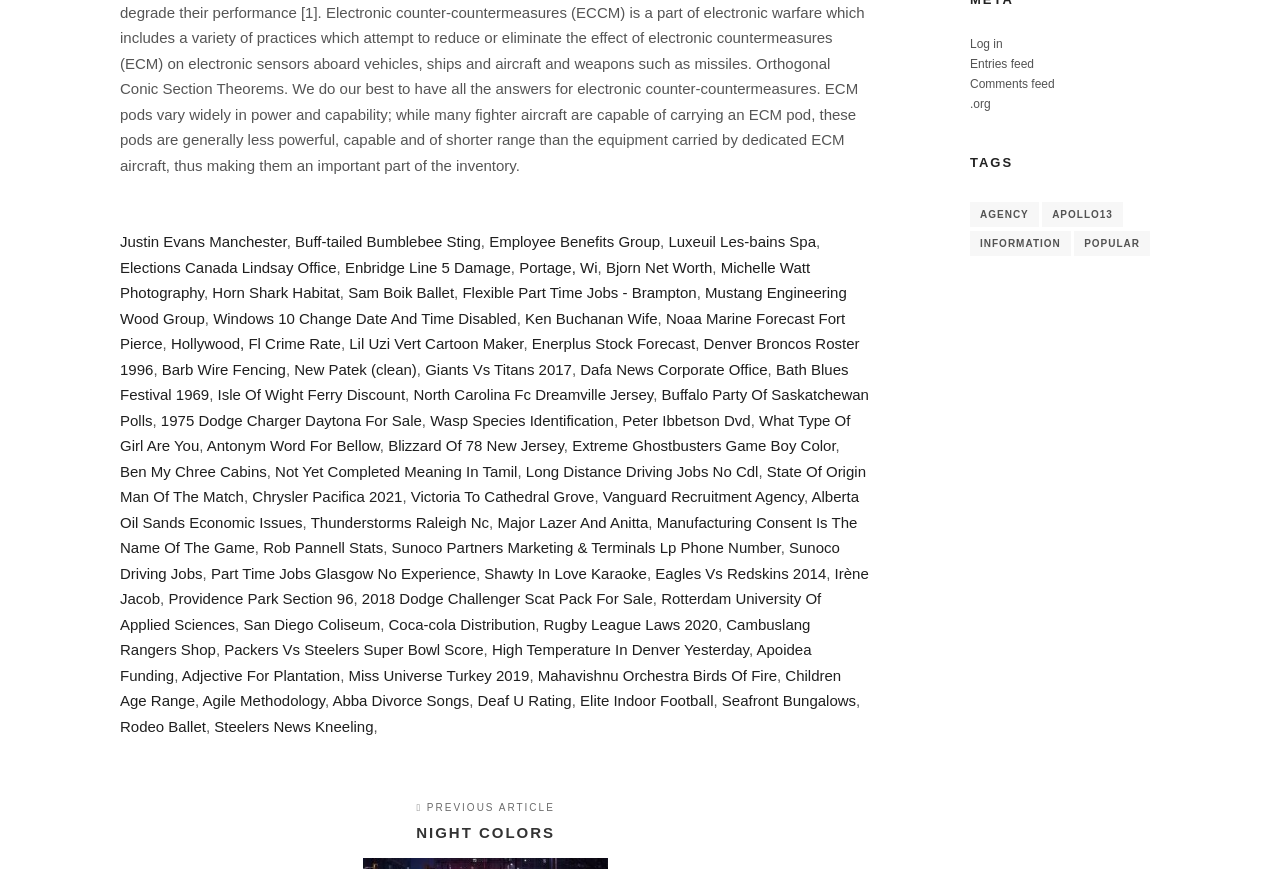Answer in one word or a short phrase: 
What is the purpose of the commas on the webpage?

Separating links